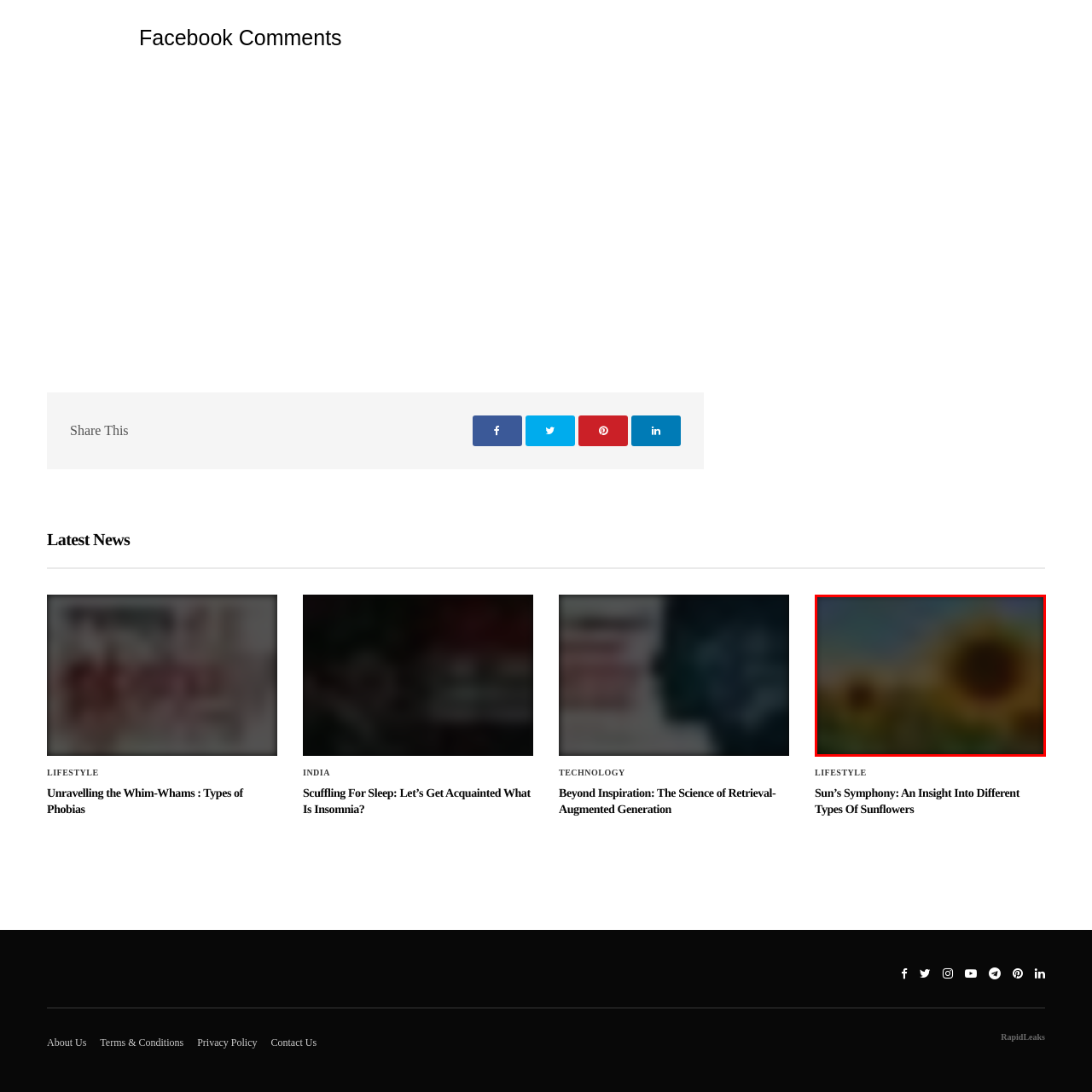Offer a detailed caption for the picture inside the red-bordered area.

The image features a vibrant display of sunflowers, showcasing their large, round heads and bright yellow petals against a clear blue sky. This visually striking composition emphasizes the beauty of these flowers, symbolizing warmth and positivity. The context relates to an article titled "Sun’s Symphony: An Insight Into Different Types Of Sunflowers," which suggests a deep dive into the characteristics and varieties of sunflowers. This rich agricultural subject celebrates nature while potentially exploring the significance of sunflowers in various ecosystems and cultures.